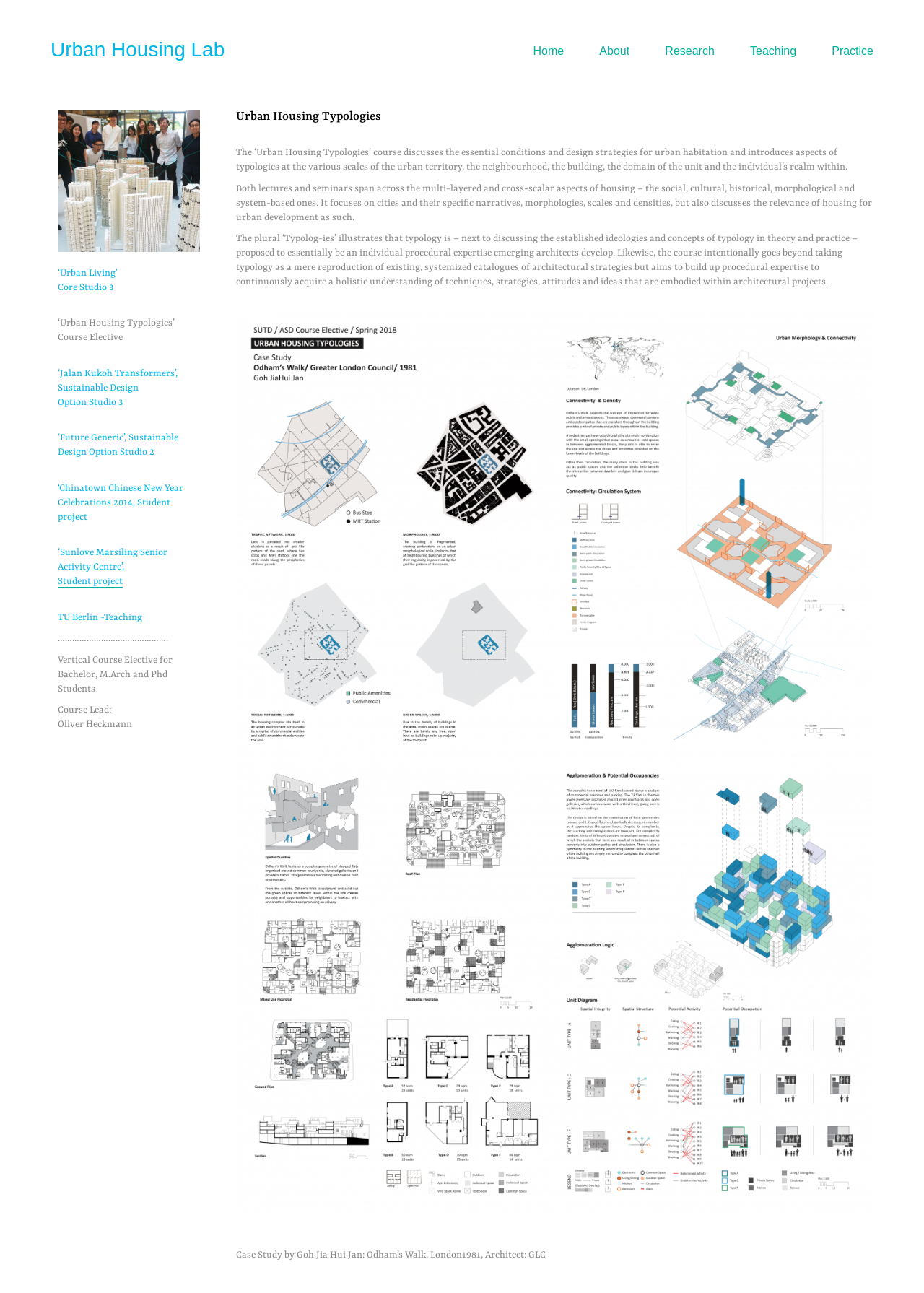Locate the bounding box coordinates of the element that should be clicked to execute the following instruction: "Click on the 'Oliver HECKMANN_thumbnail_TEACHING Future Generic_Studio' image".

[0.062, 0.085, 0.216, 0.195]